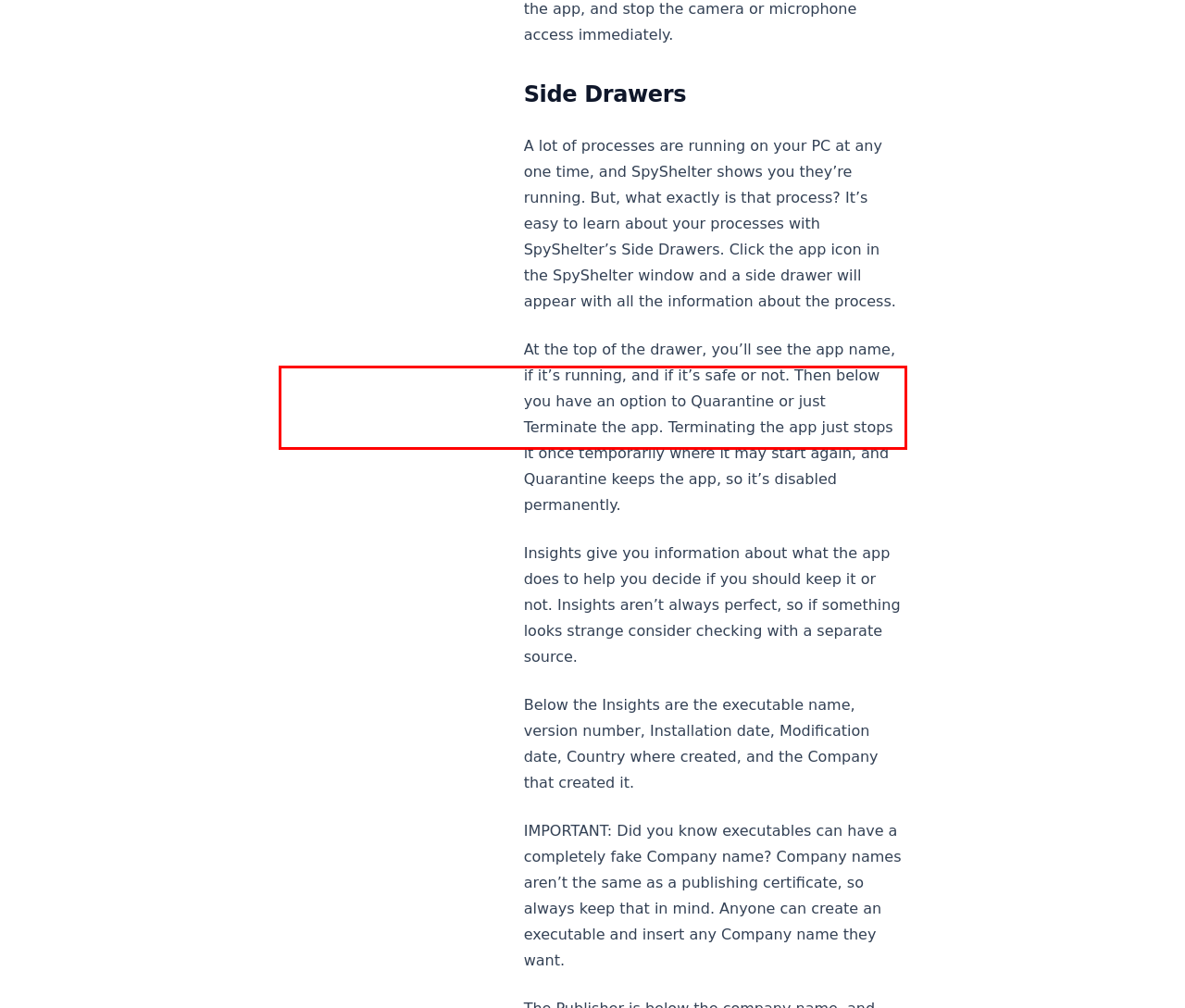Look at the webpage screenshot and recognize the text inside the red bounding box.

You'll then see a list of the available commands for the SpyShelter sps.exe command-line executable and you're ready to start controlling SpyShelter through the Windows Terminal.